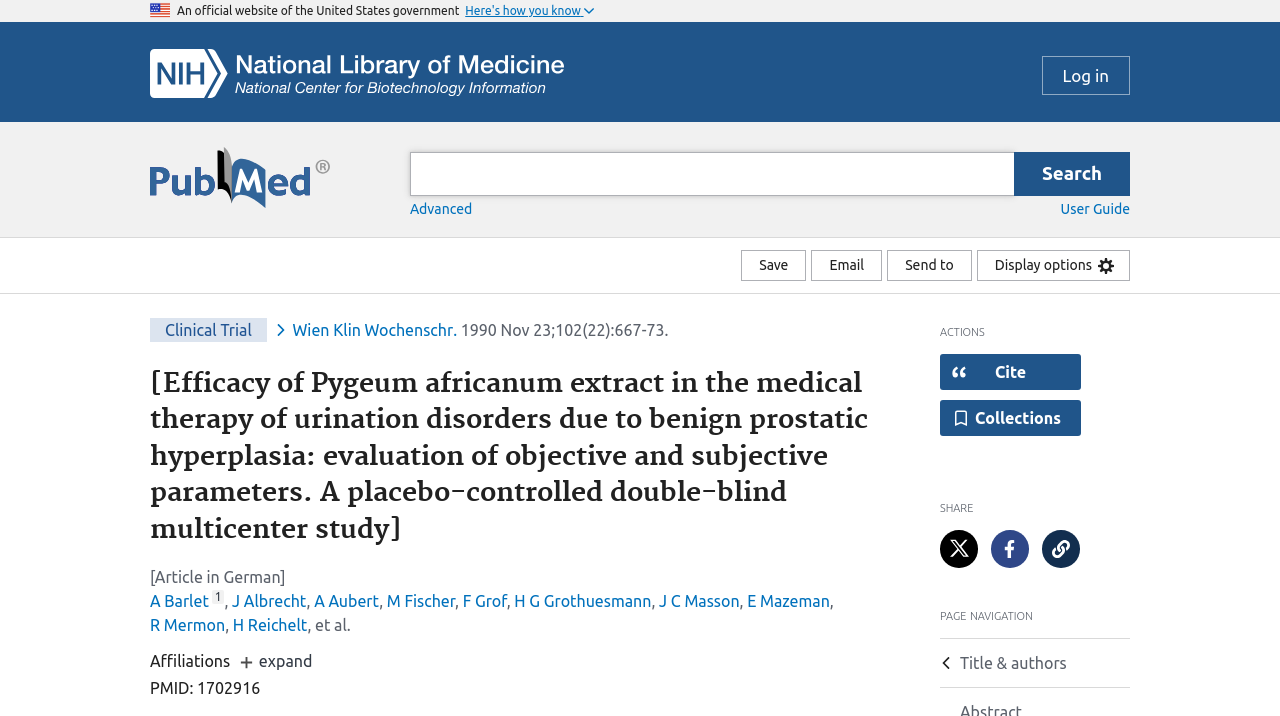Highlight the bounding box coordinates of the region I should click on to meet the following instruction: "Search for a term".

[0.305, 0.212, 0.898, 0.274]